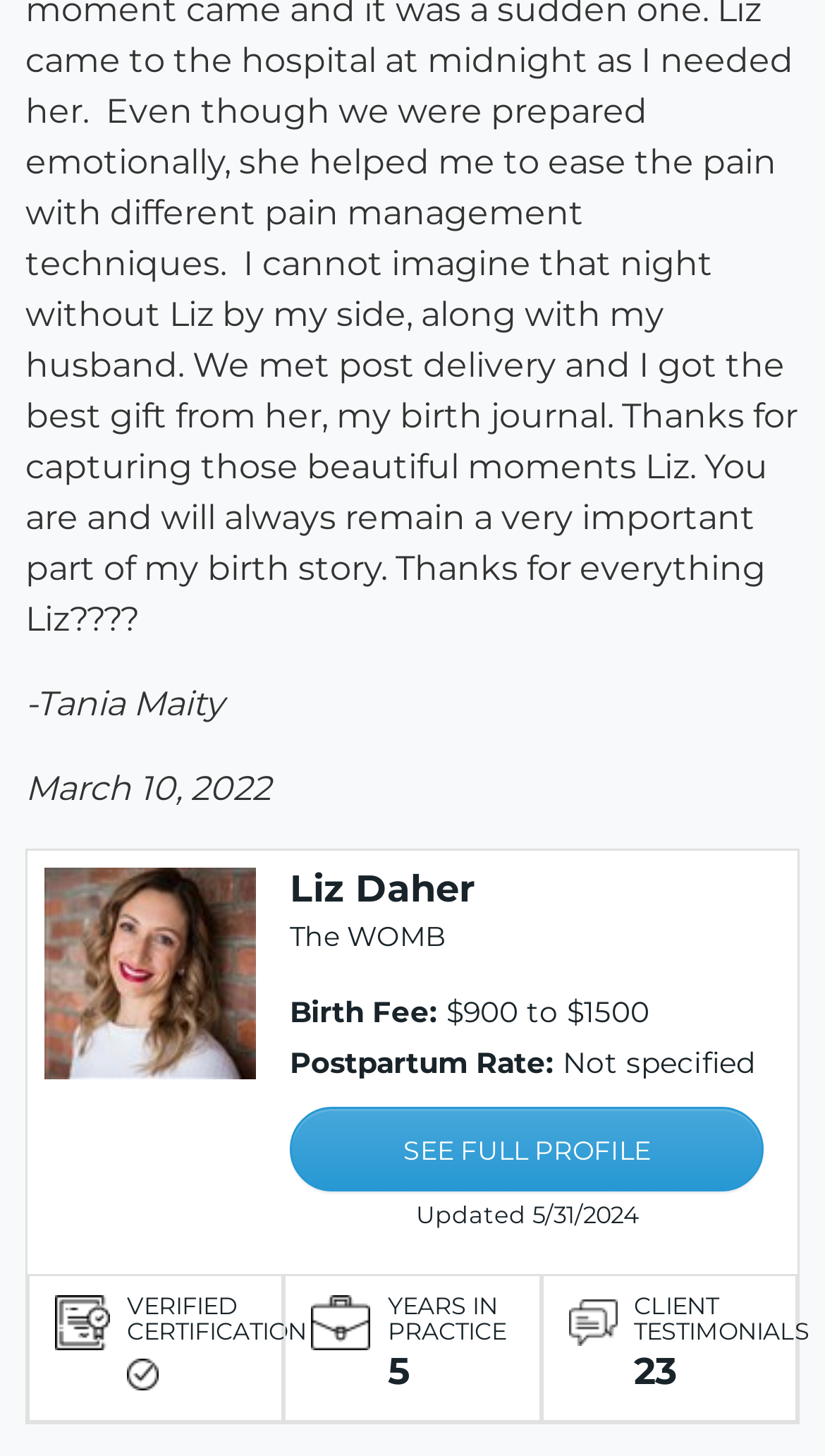When was the profile last updated?
Based on the image, answer the question with as much detail as possible.

The webpage shows the text 'Updated 5/31/2024', indicating the date when the doula's profile was last updated.